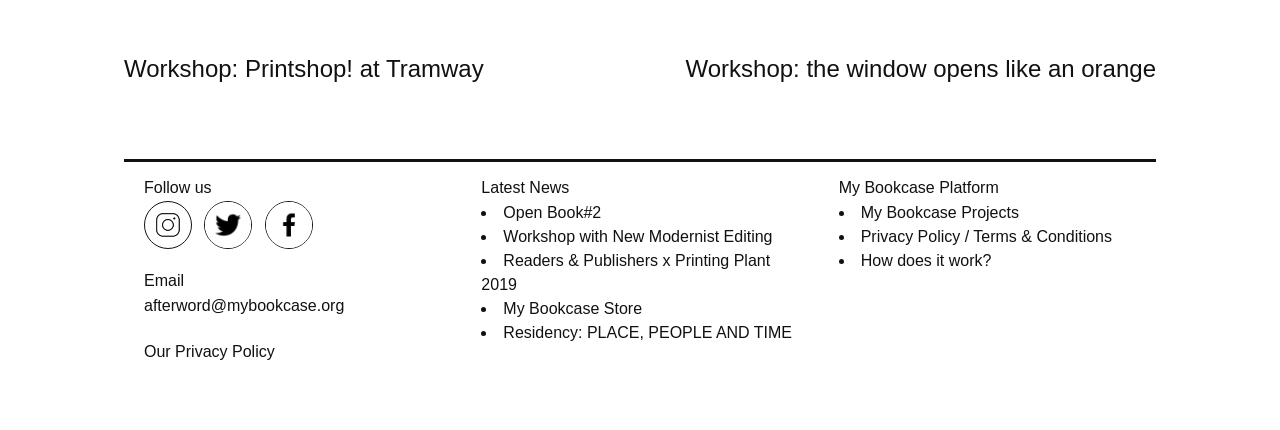Determine the bounding box coordinates of the region to click in order to accomplish the following instruction: "Follow us on Vimeo". Provide the coordinates as four float numbers between 0 and 1, specifically [left, top, right, bottom].

[0.112, 0.468, 0.15, 0.58]